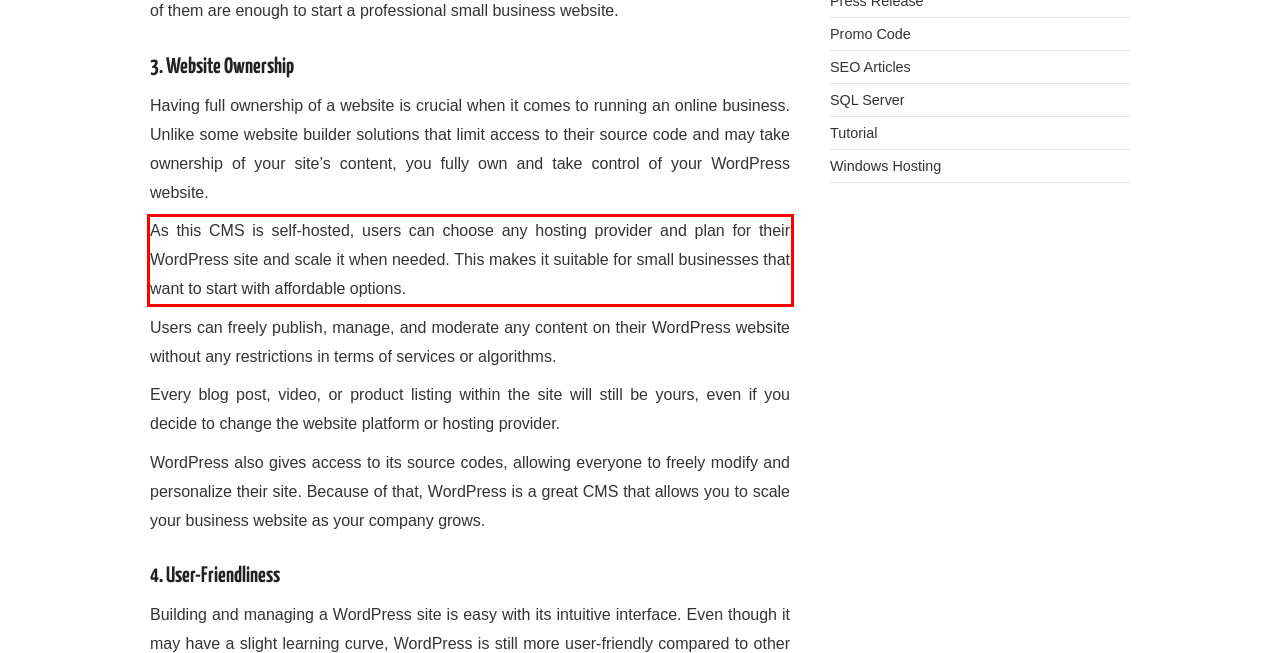Within the screenshot of a webpage, identify the red bounding box and perform OCR to capture the text content it contains.

As this CMS is self-hosted, users can choose any hosting provider and plan for their WordPress site and scale it when needed. This makes it suitable for small businesses that want to start with affordable options.